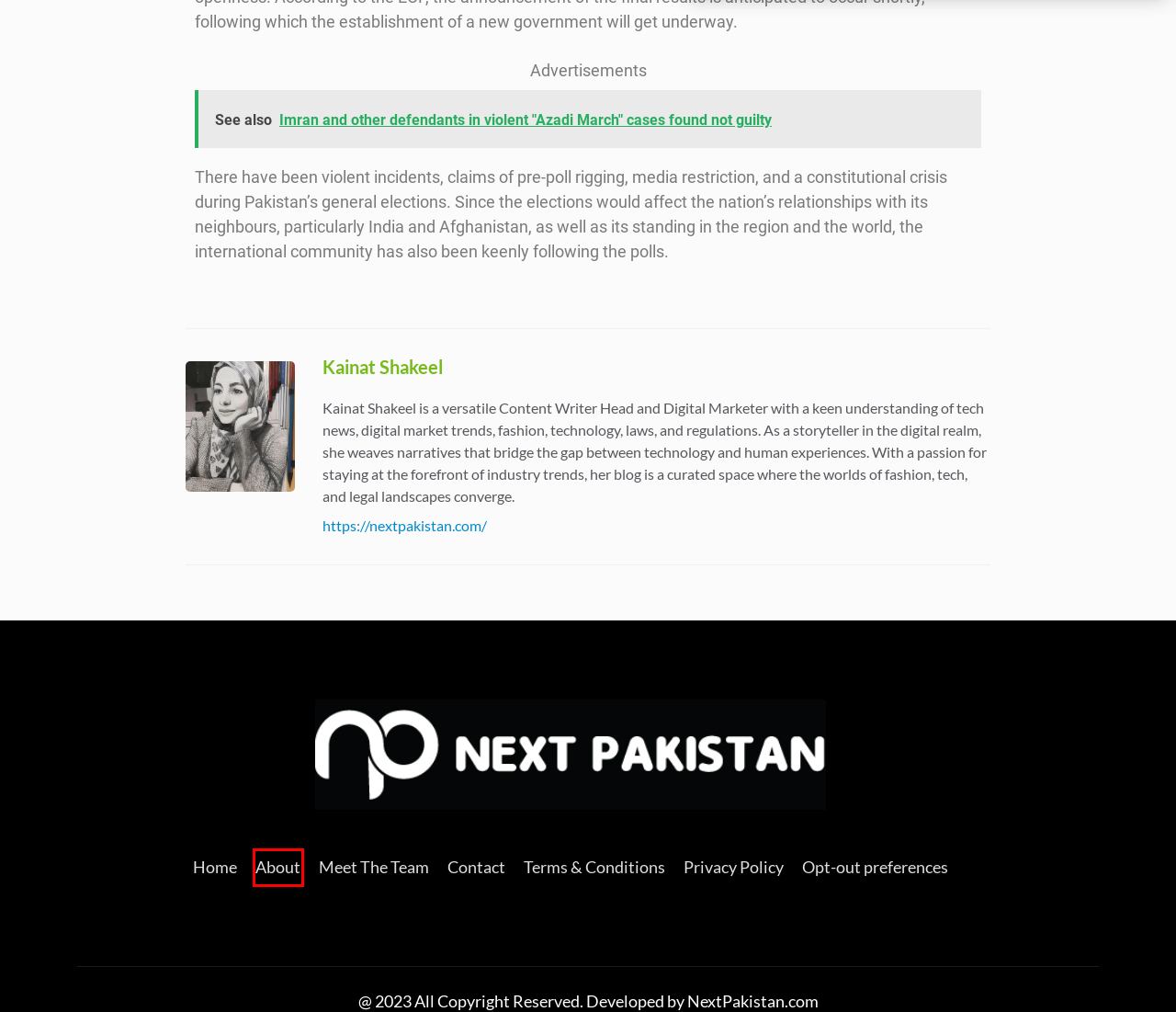Using the screenshot of a webpage with a red bounding box, pick the webpage description that most accurately represents the new webpage after the element inside the red box is clicked. Here are the candidates:
A. NextPakistan | Latest Tech And Business News From Pakistan
B. Imran And Other Defendants In Violent "Azadi March" Cases Found Not Guilty
C. Islam - Next Pakistan
D. About
E. Meet The Team
F. Mobile Package - Next Pakistan
G. Terms & Conditions
H. Pakistani General Election Result 2018 To 2024

D